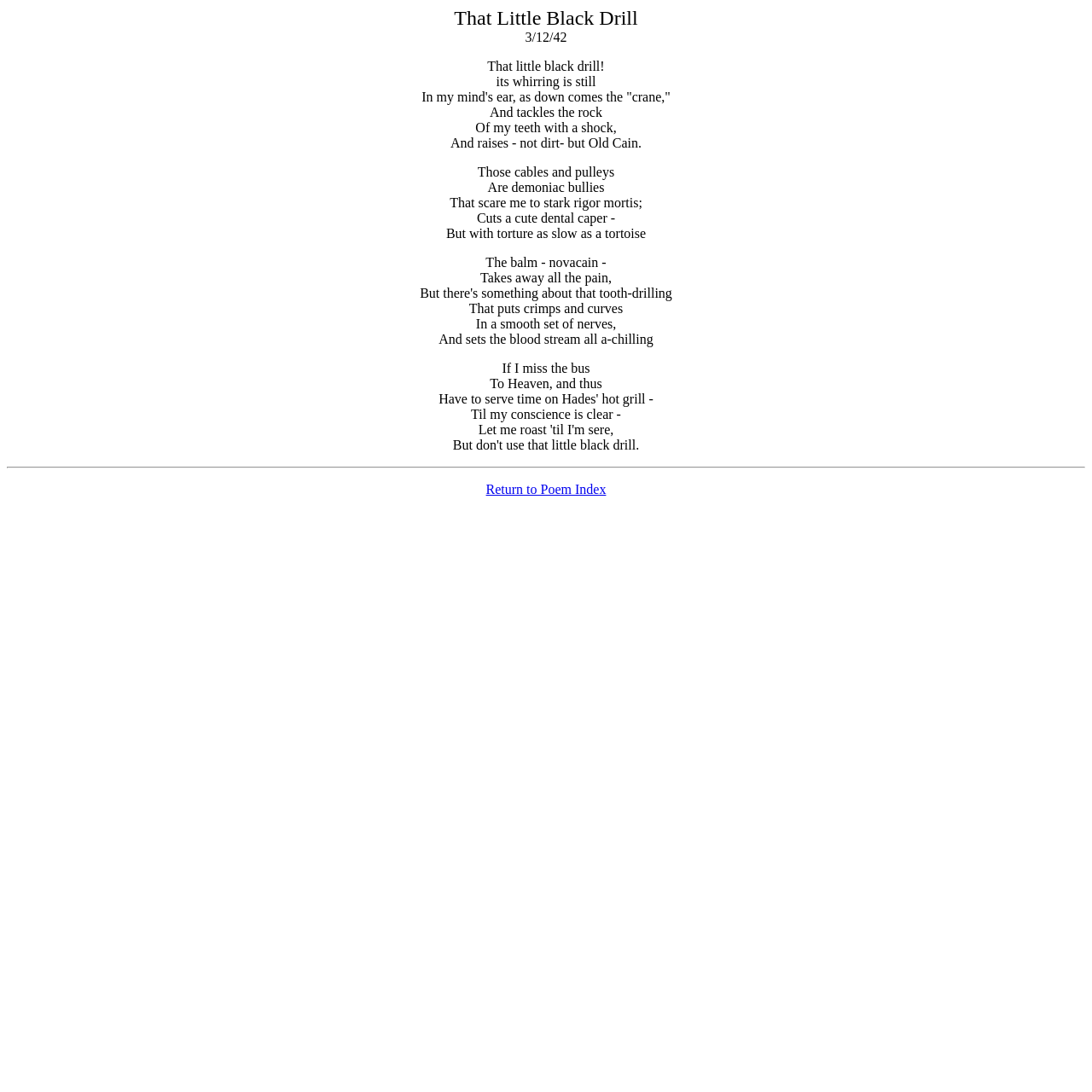Provide a brief response in the form of a single word or phrase:
What is the poem's title?

That little black drill!